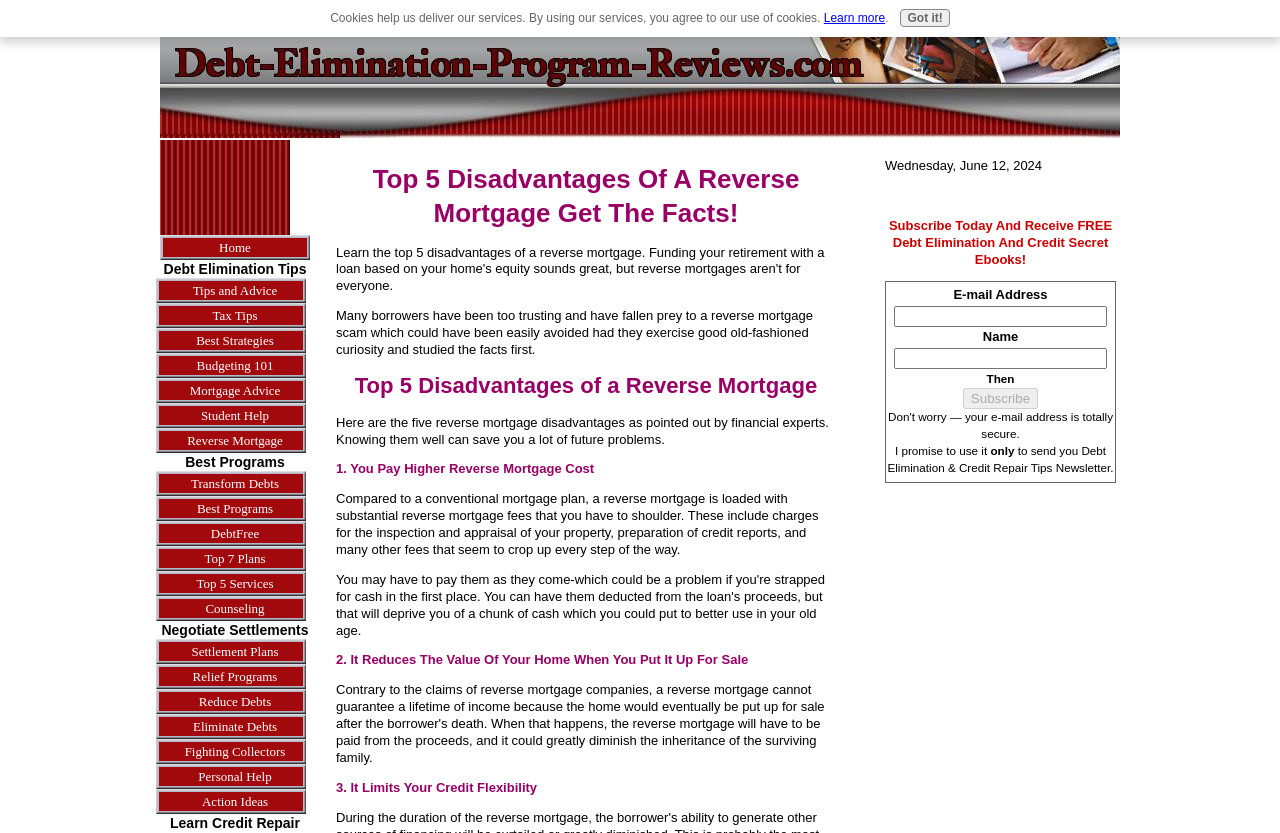Determine the bounding box coordinates for the UI element matching this description: "Let me choose".

None